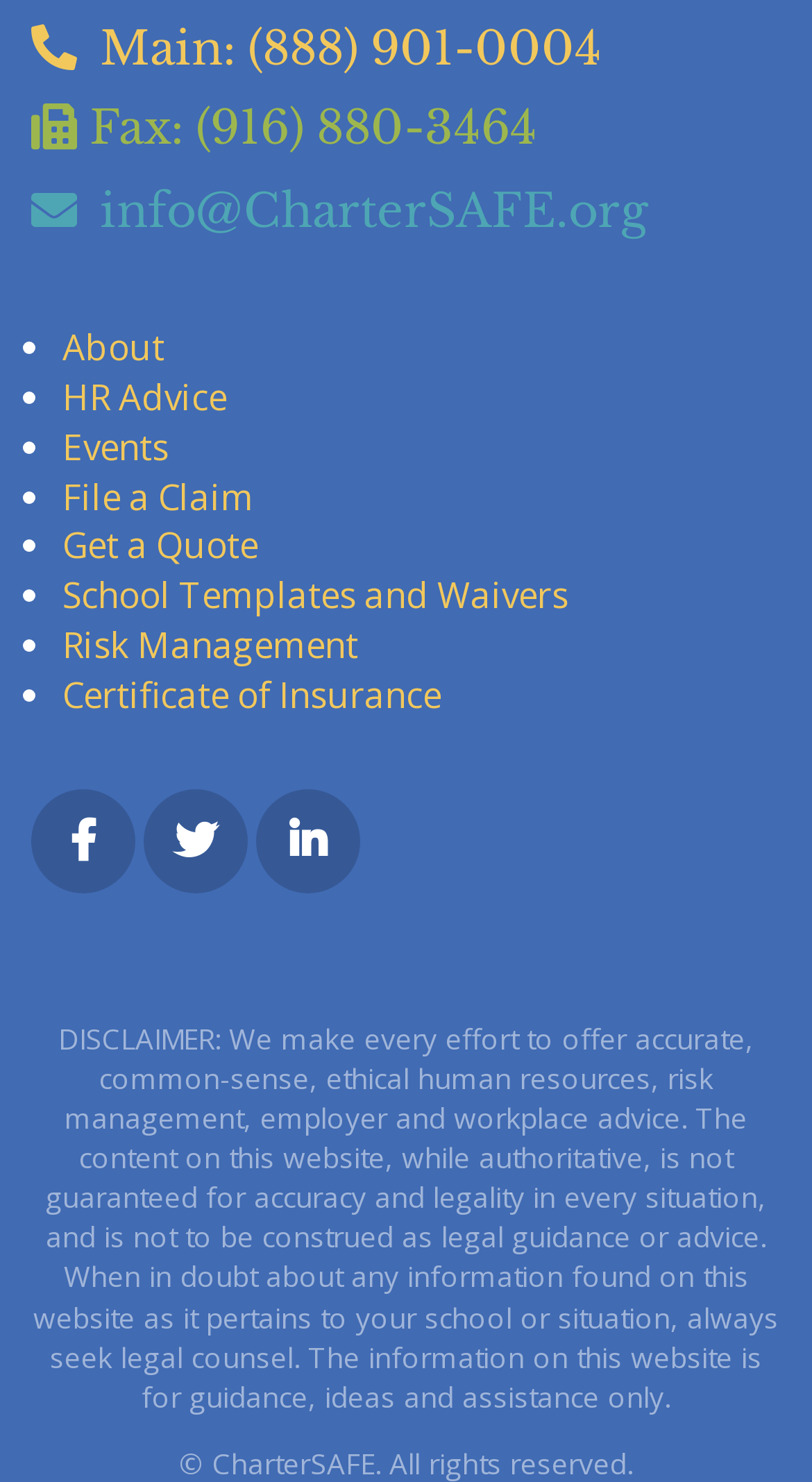Find and specify the bounding box coordinates that correspond to the clickable region for the instruction: "Send an email to info@CharterSAFE.org".

[0.038, 0.123, 0.797, 0.161]